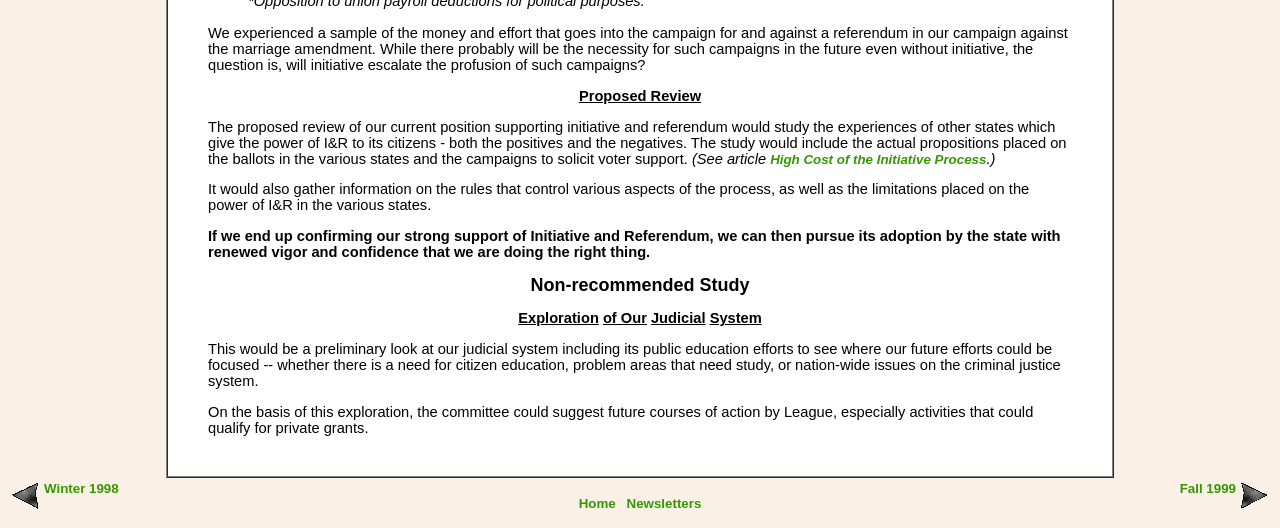What is the relationship between the League and private grants?
By examining the image, provide a one-word or phrase answer.

Future activities may qualify for grants